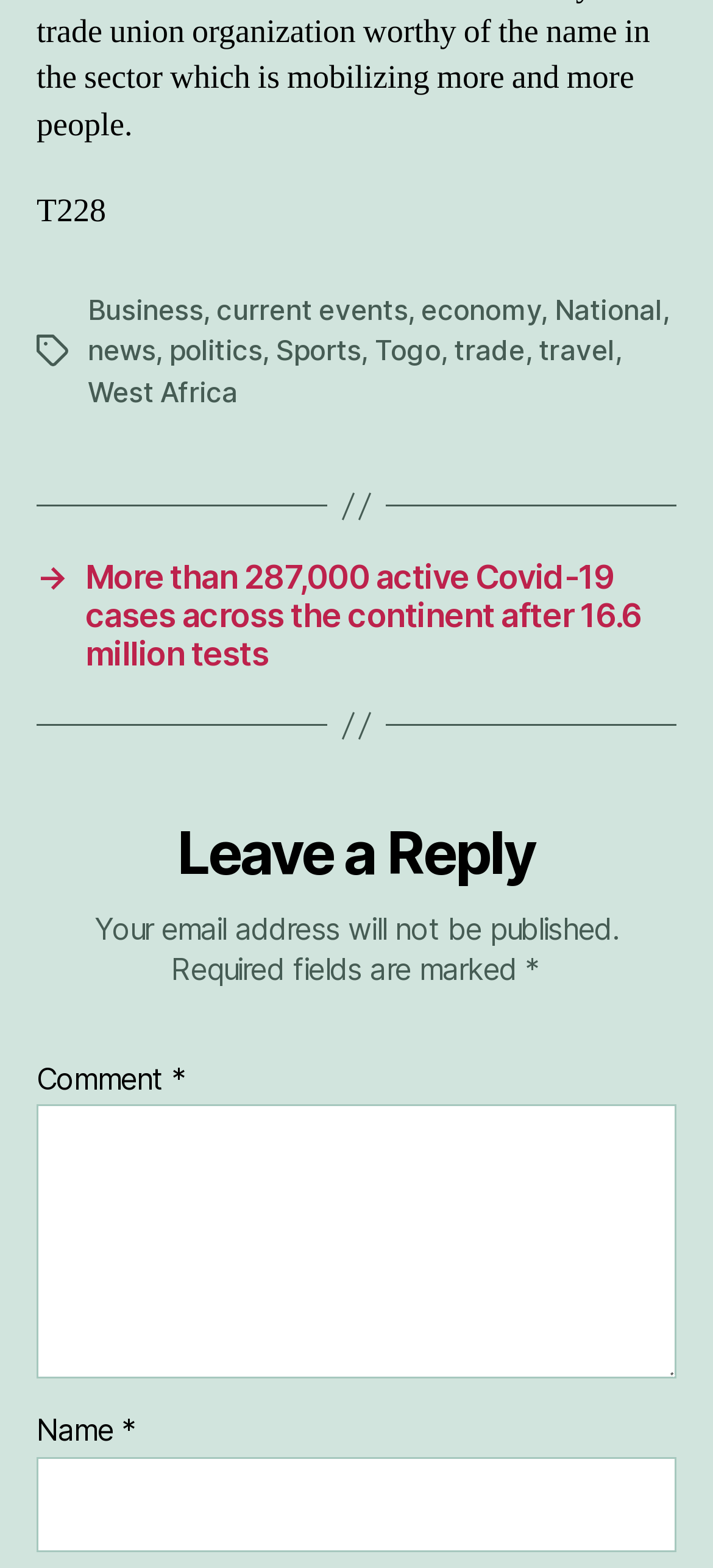Determine the bounding box coordinates of the element's region needed to click to follow the instruction: "Click on the 'news' link". Provide these coordinates as four float numbers between 0 and 1, formatted as [left, top, right, bottom].

[0.123, 0.212, 0.218, 0.234]